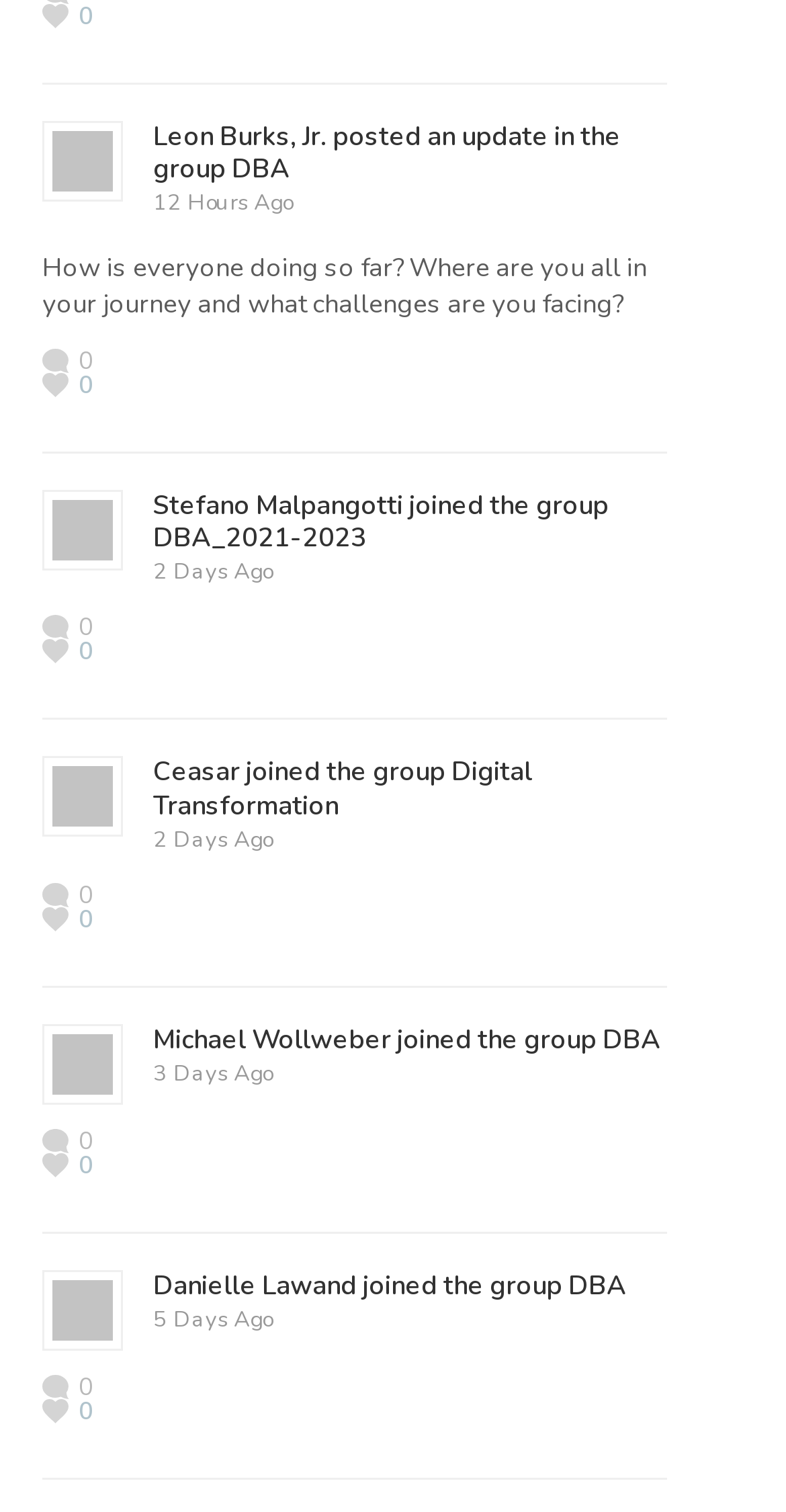How many users have posted updates?
Based on the image, provide a one-word or brief-phrase response.

4